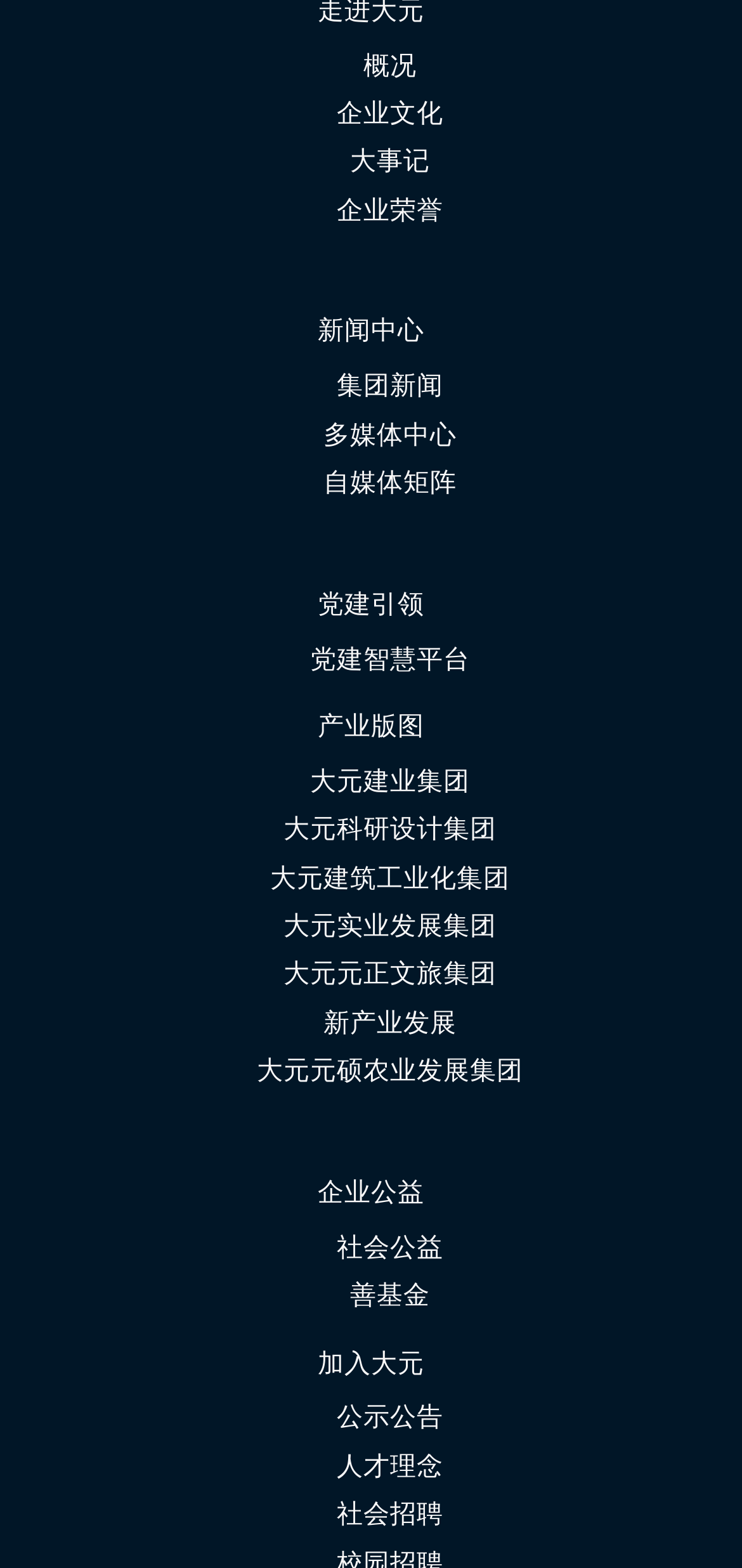What is the last link in the footer section?
Answer the question based on the image using a single word or a brief phrase.

社会招聘